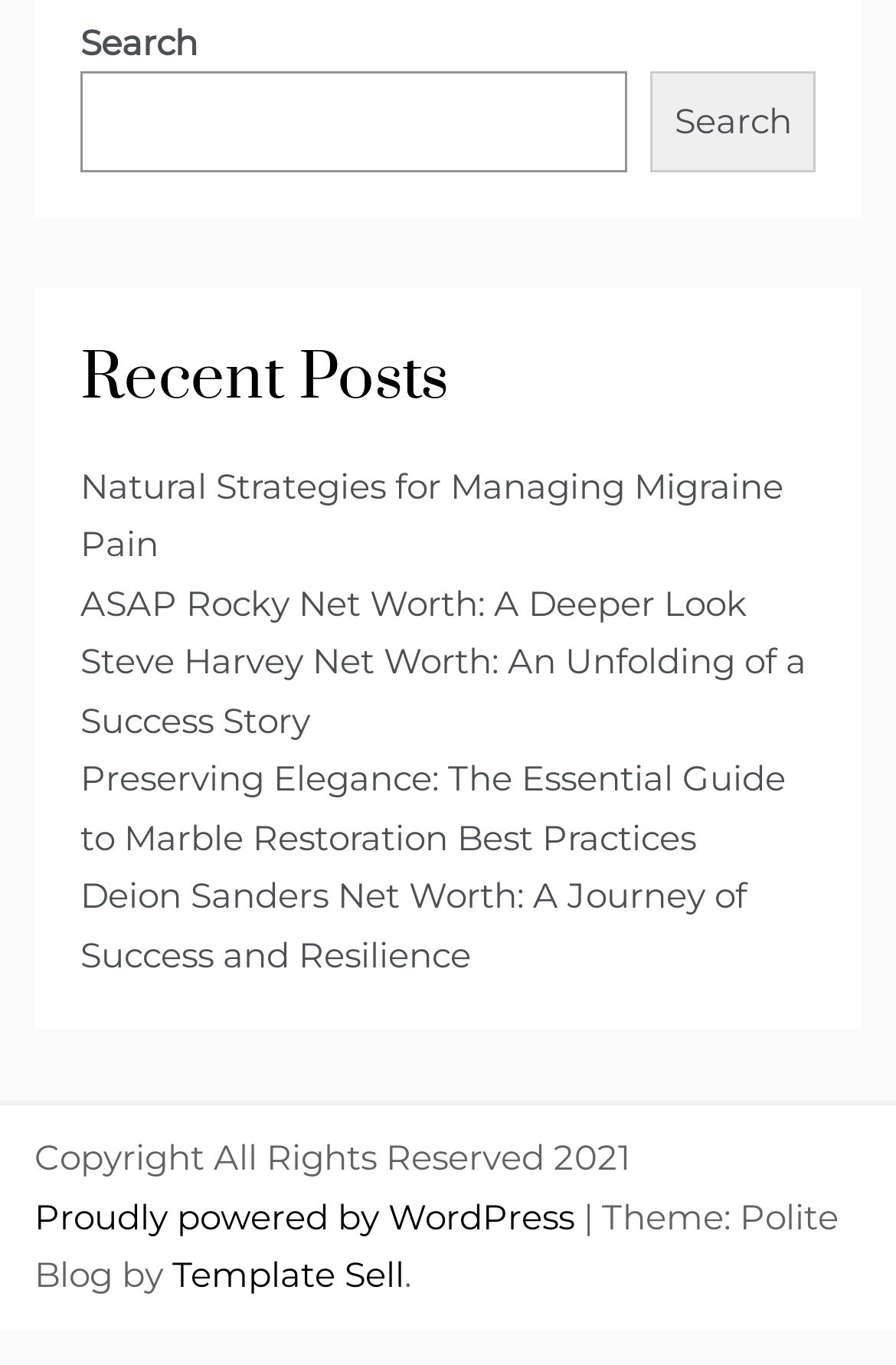Give a short answer using one word or phrase for the question:
What is the name of the theme used by this website?

Polite Blog